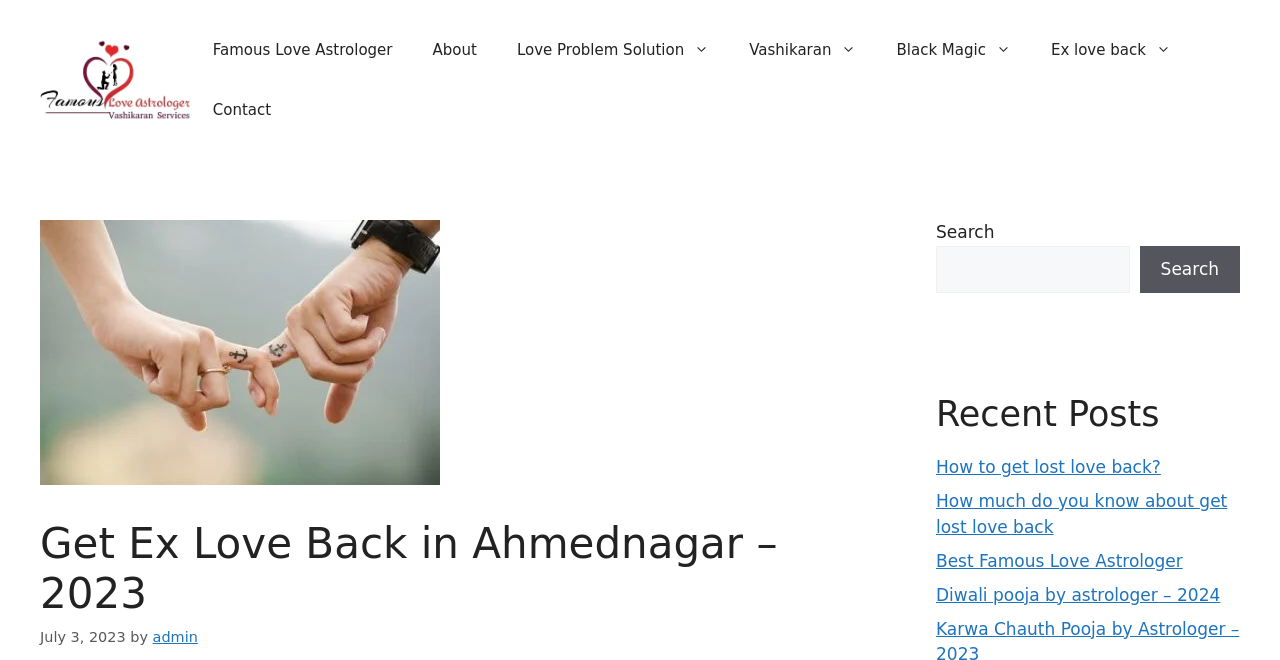What is the navigation menu item after 'About'?
Give a one-word or short-phrase answer derived from the screenshot.

Love Problem Solution